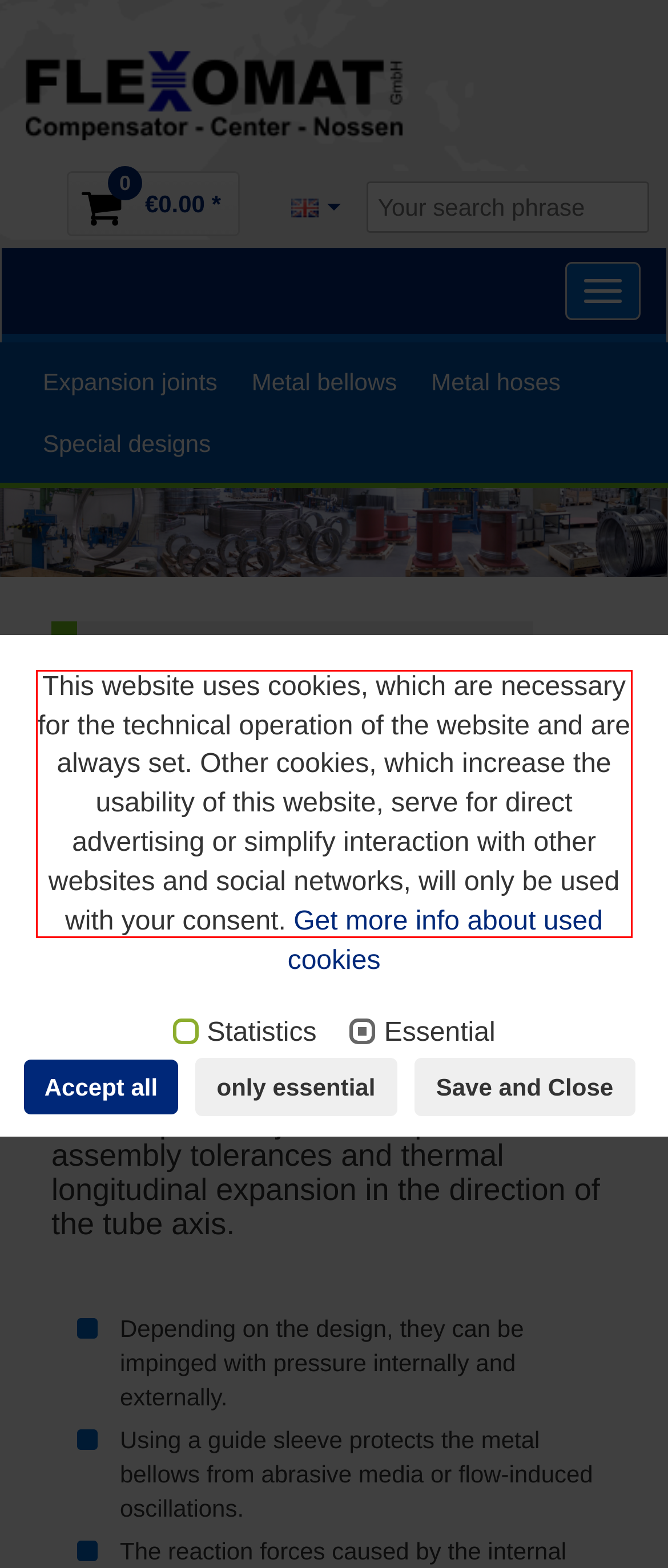Analyze the screenshot of the webpage and extract the text from the UI element that is inside the red bounding box.

This website uses cookies, which are necessary for the technical operation of the website and are always set. Other cookies, which increase the usability of this website, serve for direct advertising or simplify interaction with other websites and social networks, will only be used with your consent.